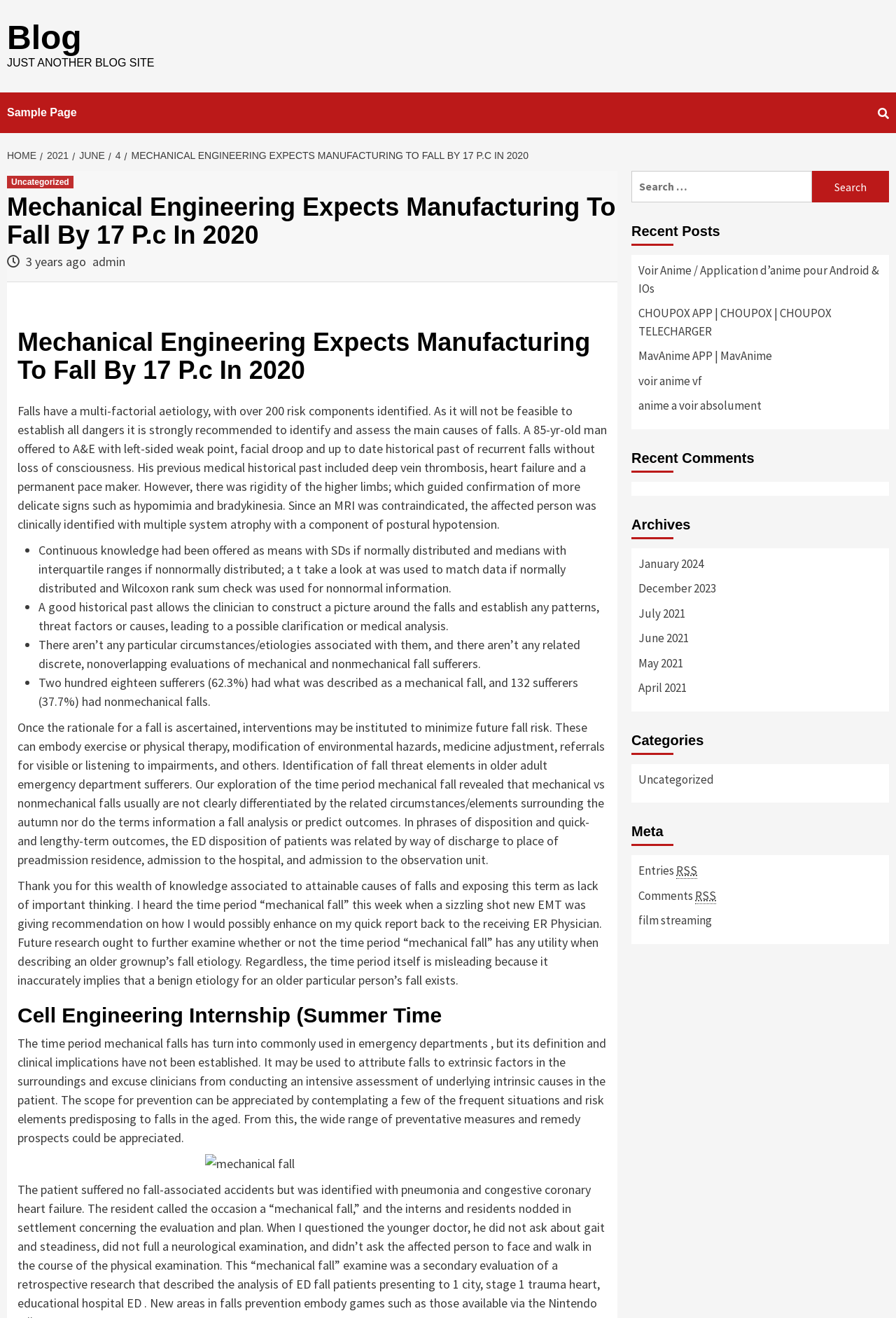Please indicate the bounding box coordinates for the clickable area to complete the following task: "View the 'Recent Posts'". The coordinates should be specified as four float numbers between 0 and 1, i.e., [left, top, right, bottom].

[0.705, 0.164, 0.992, 0.193]